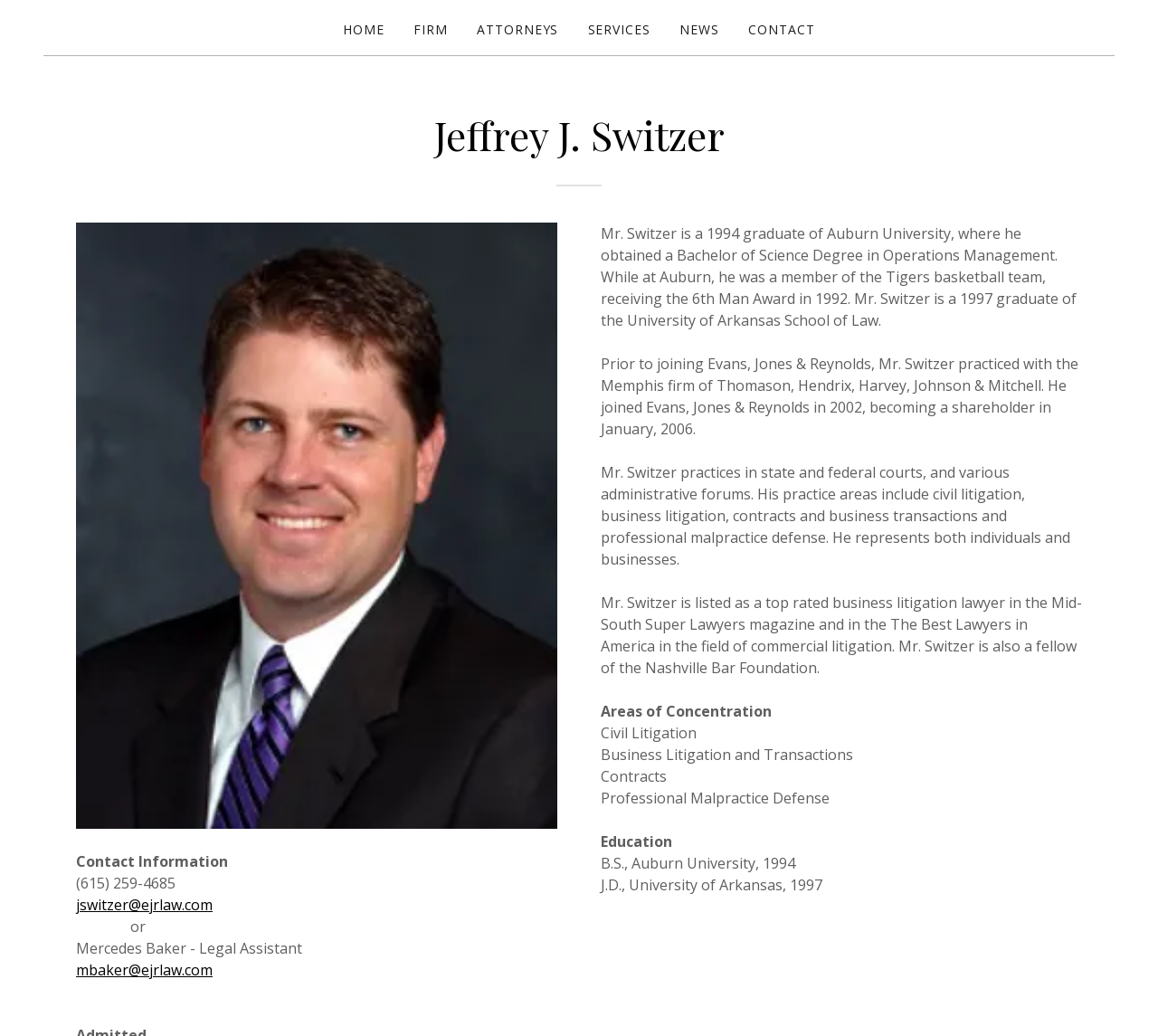What is one of Jeffrey J. Switzer's practice areas?
Answer with a single word or phrase, using the screenshot for reference.

Civil Litigation